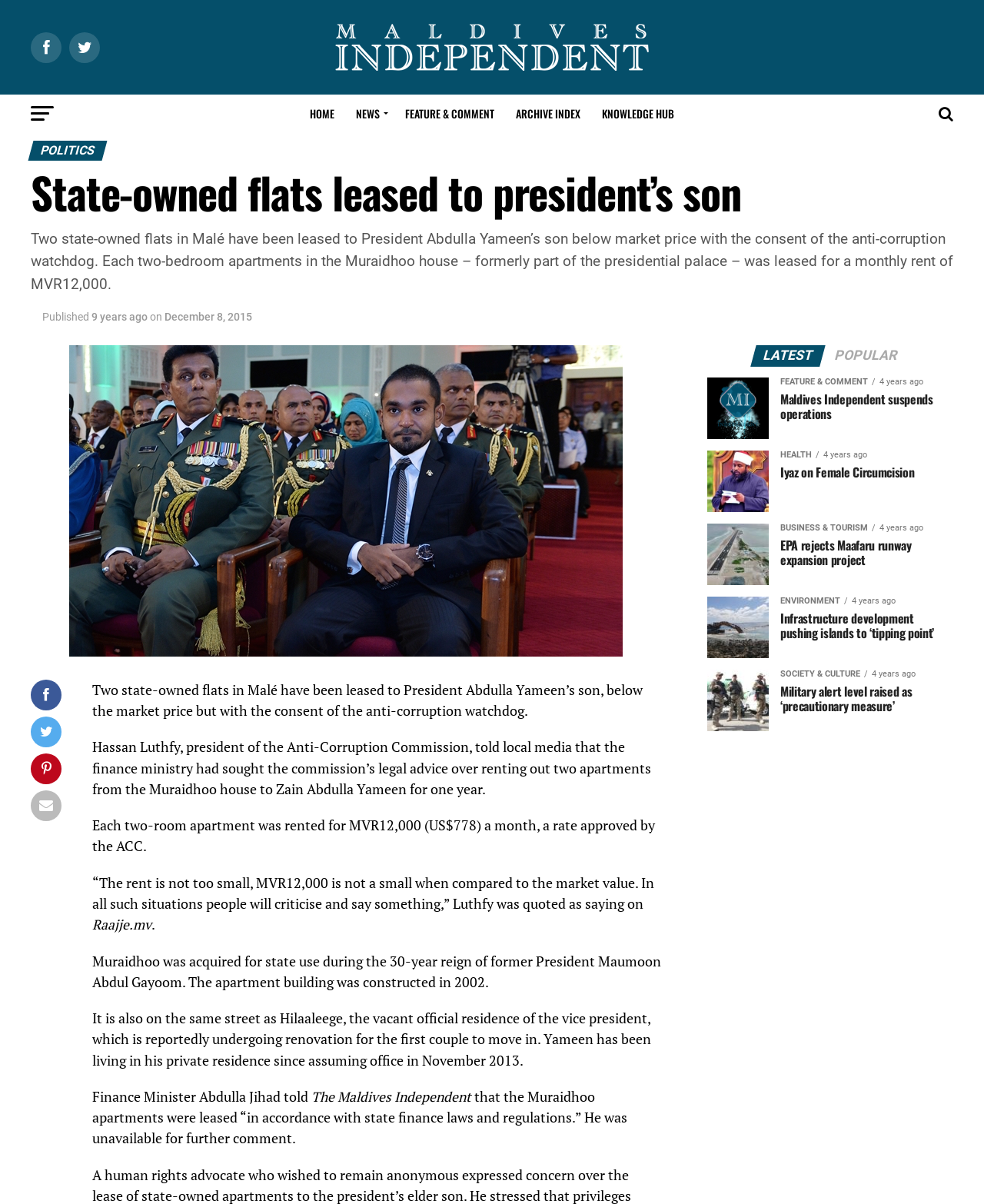How much was the monthly rent of each apartment?
Can you provide an in-depth and detailed response to the question?

The answer can be found in the paragraph that starts with 'Each two-room apartment was rented for...' where it mentions the monthly rent as MVR12,000.